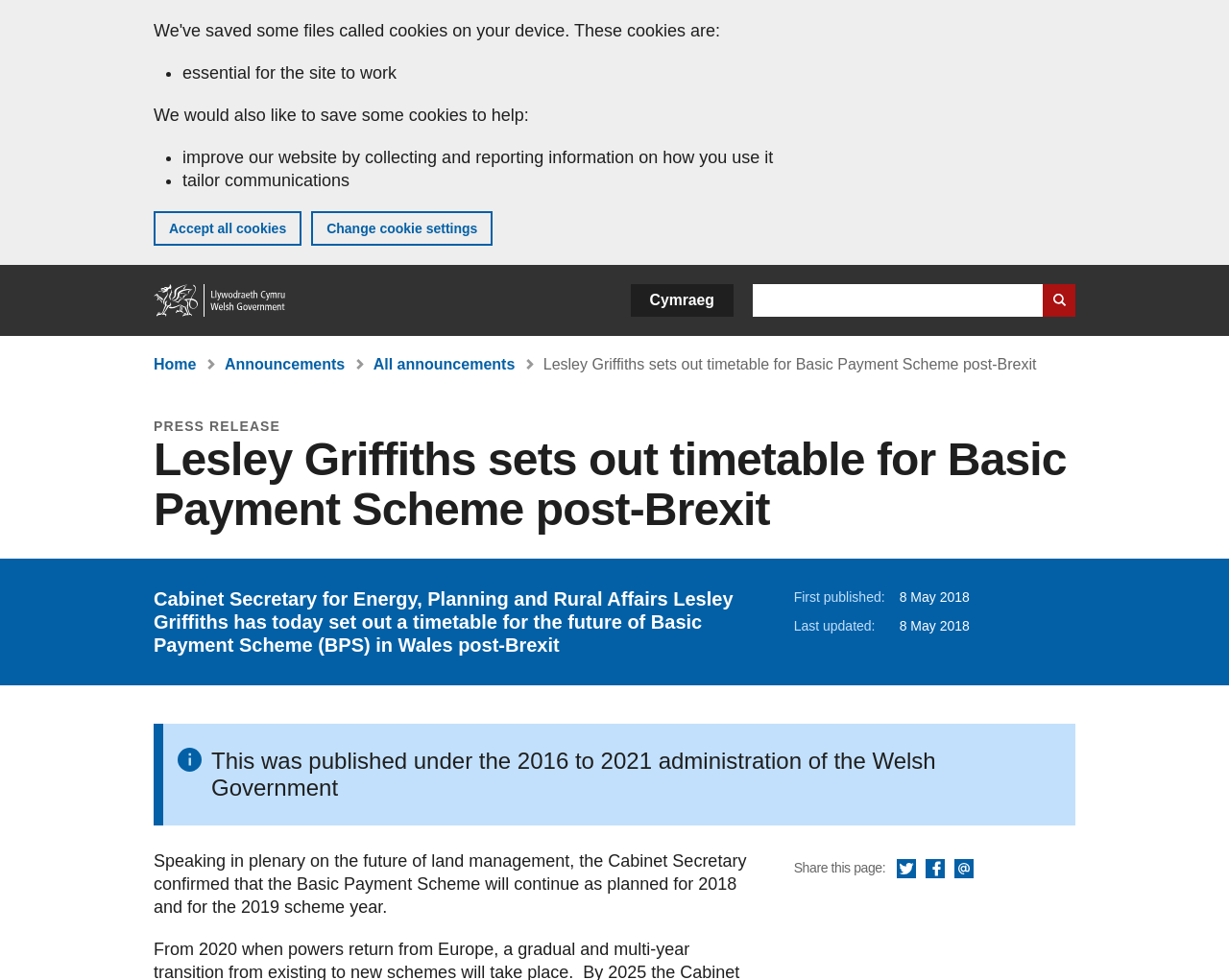Construct a thorough caption encompassing all aspects of the webpage.

The webpage is about a press release from the Welsh Government, specifically about Cabinet Secretary Lesley Griffiths setting out a timetable for the Basic Payment Scheme post-Brexit. 

At the top of the page, there is a banner about cookies on the GOV.WALES website, which includes a list of three purposes for which cookies are used. Below this, there are links to skip to the main content, navigate to the home page, and search the website. A search bar is located on the right side of the page, accompanied by a language selection button.

The main content of the page is divided into sections. The first section displays a breadcrumb trail, showing the navigation path from the home page to the current press release. Below this, there is a header section with the title "PRESS RELEASE" and the headline of the press release. 

The main article section follows, which contains the text of the press release. The article is divided into paragraphs, with the first paragraph summarizing the content of the press release. The text is accompanied by metadata, including the publication date and last updated date.

At the bottom of the page, there are links to share the page on social media platforms, including Twitter, Facebook, and Email.